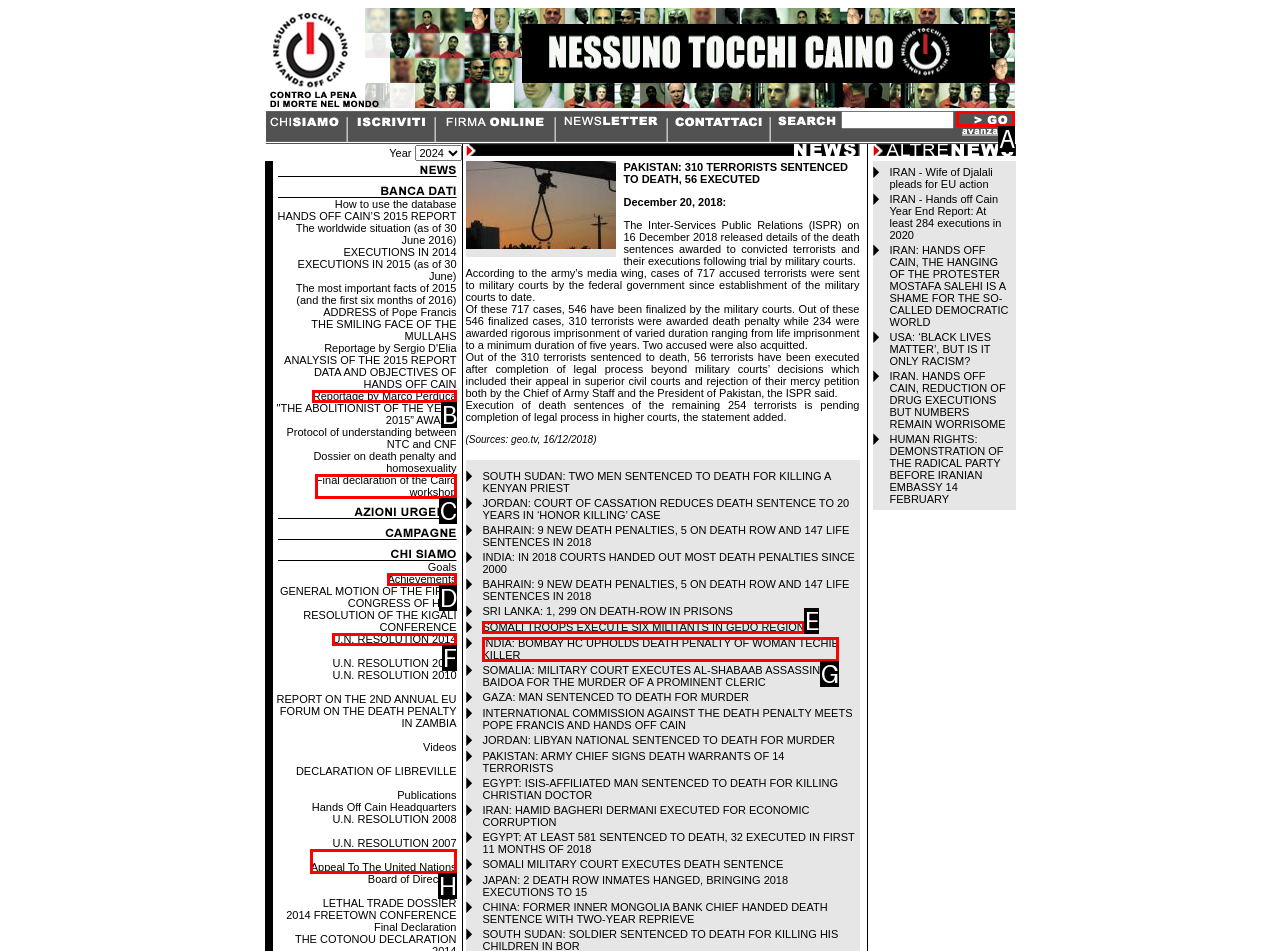From the options shown, which one fits the description: Upload Mod? Respond with the appropriate letter.

None